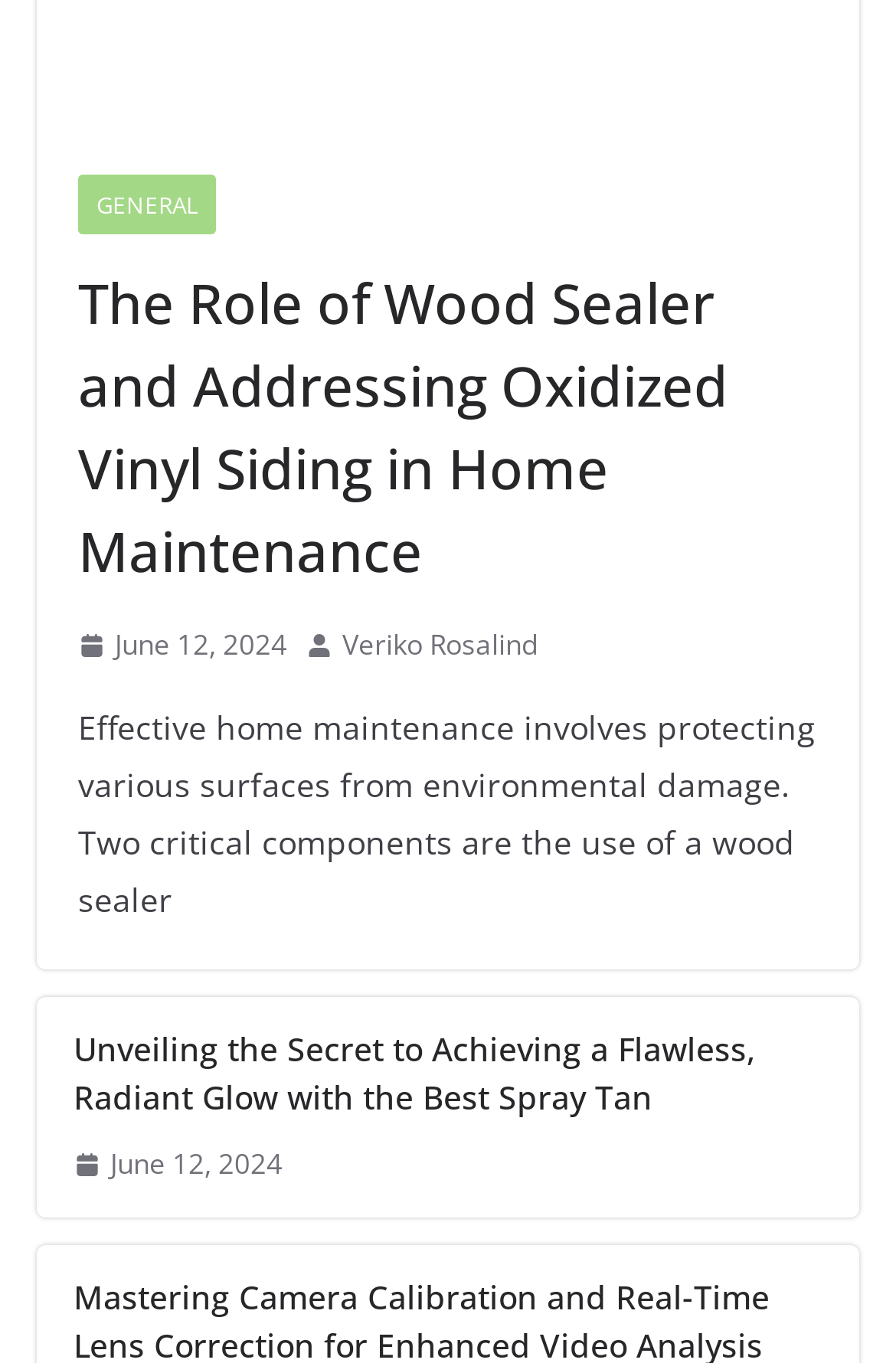How many images are there in the first article section?
Give a detailed and exhaustive answer to the question.

I counted the image elements in the first article section and found two images, one with a bounding box of [0.087, 0.463, 0.118, 0.483] and another with a bounding box of [0.341, 0.463, 0.372, 0.483].